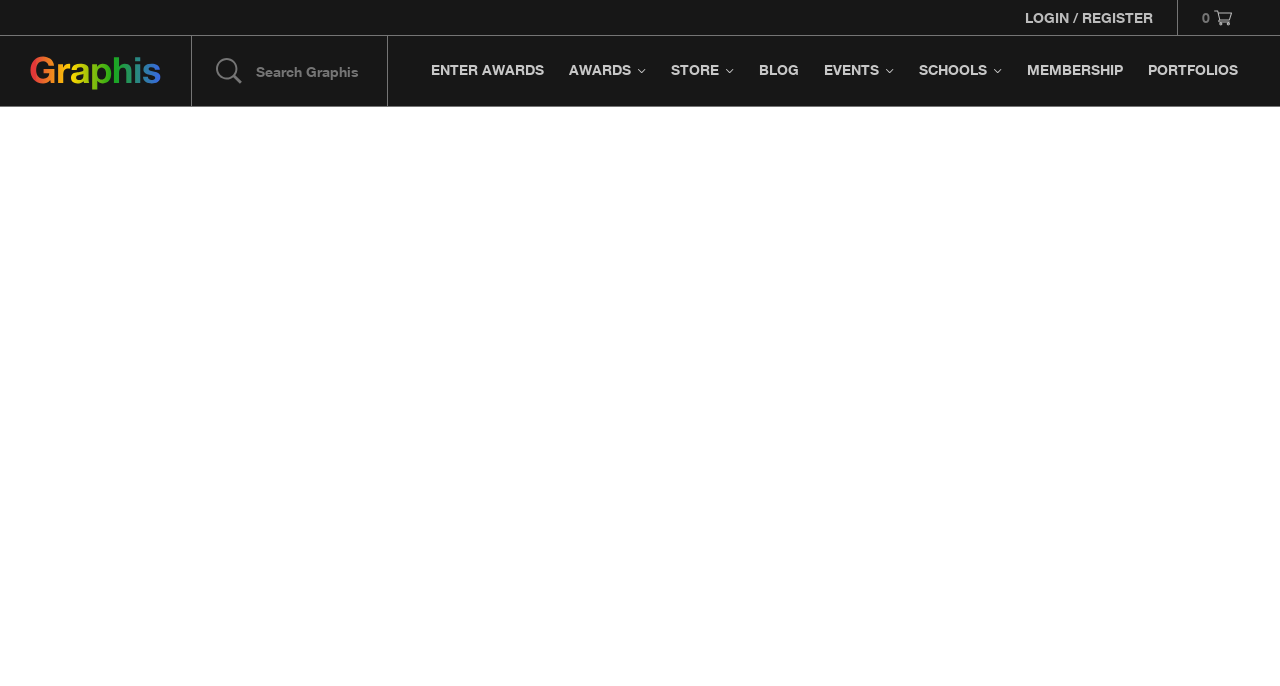Explain the webpage in detail.

The webpage appears to be the homepage of Graphis Awards, a prestigious award that honors creative excellence in Design, Advertising, Photography, and Illustration Art. 

At the top right corner, there is a "LOGIN / REGISTER" link, accompanied by a small image. Below this, on the left side, there is a link with an image above it, which seems to be a logo or a brand icon. 

On the same horizontal level, there is a search bar labeled "Search Graphis" on the right side, accompanied by a small image. 

Below the search bar, there is a navigation menu with several links, including "ENTER AWARDS", "AWARDS", "STORE", "BLOG", "EVENTS", "SCHOOLS", "MEMBERSHIP", and "PORTFOLIOS". Each of these links has a small image next to it, likely an icon or a decorative element. 

The overall layout of the webpage is organized, with a clear navigation menu and a prominent search bar. The use of small images and icons adds a touch of visual appeal to the design.